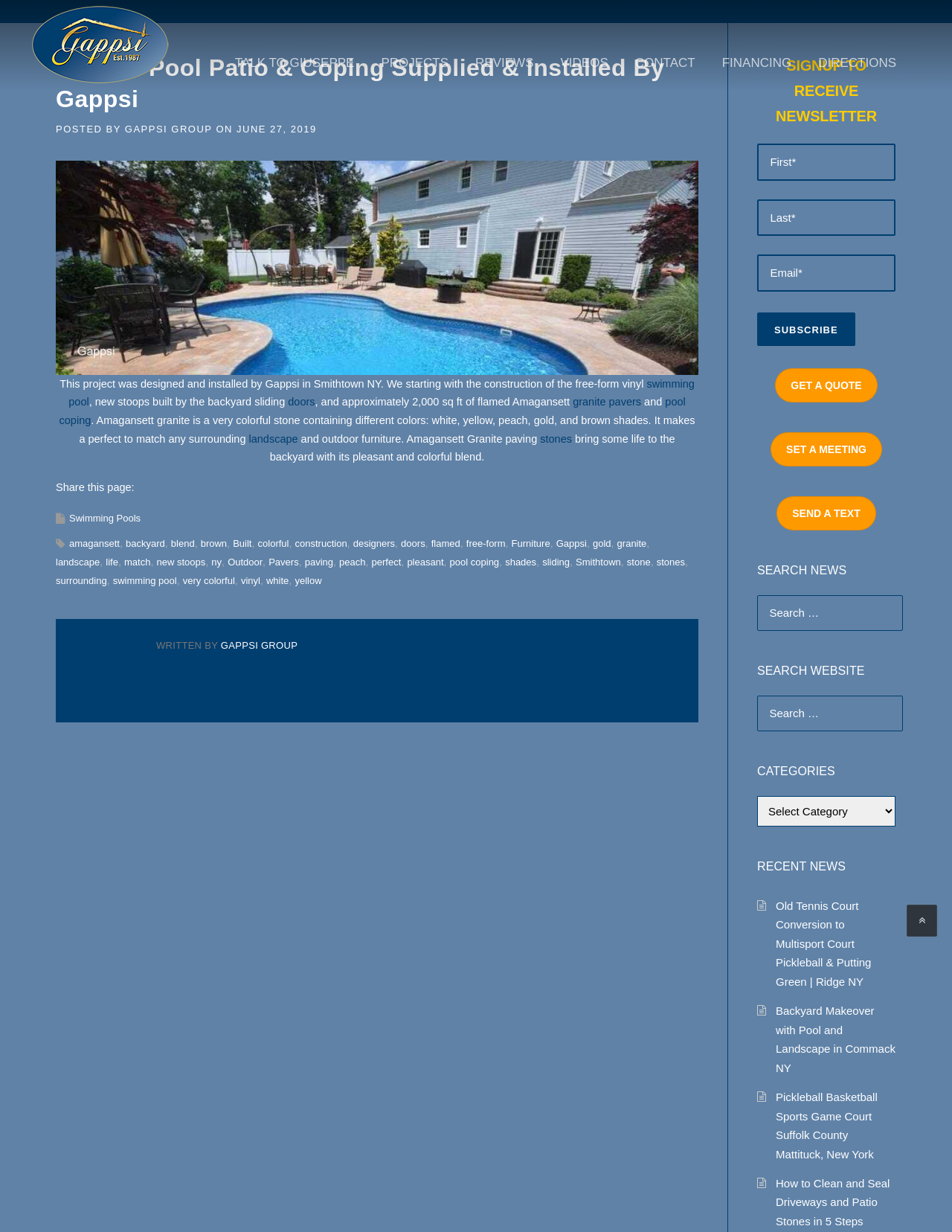Please predict the bounding box coordinates (top-left x, top-left y, bottom-right x, bottom-right y) for the UI element in the screenshot that fits the description: Privacy Policy

None